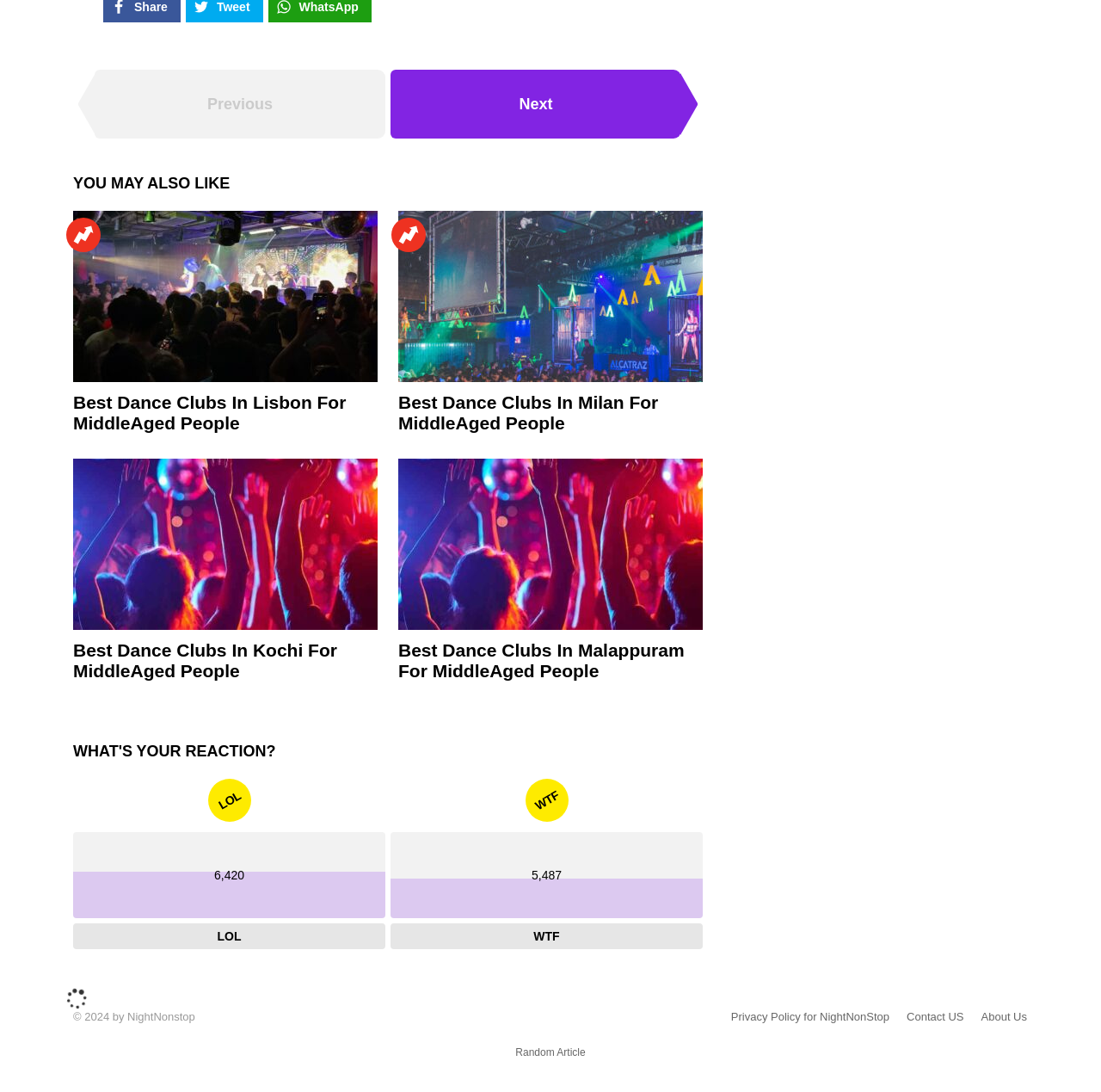What is the title of the section below the articles?
Based on the image, provide your answer in one word or phrase.

WHAT'S YOUR REACTION?